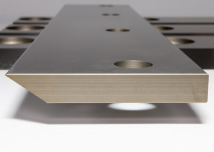What type of machine is this blade commonly employed in? Using the information from the screenshot, answer with a single word or phrase.

Waste plastic choppers